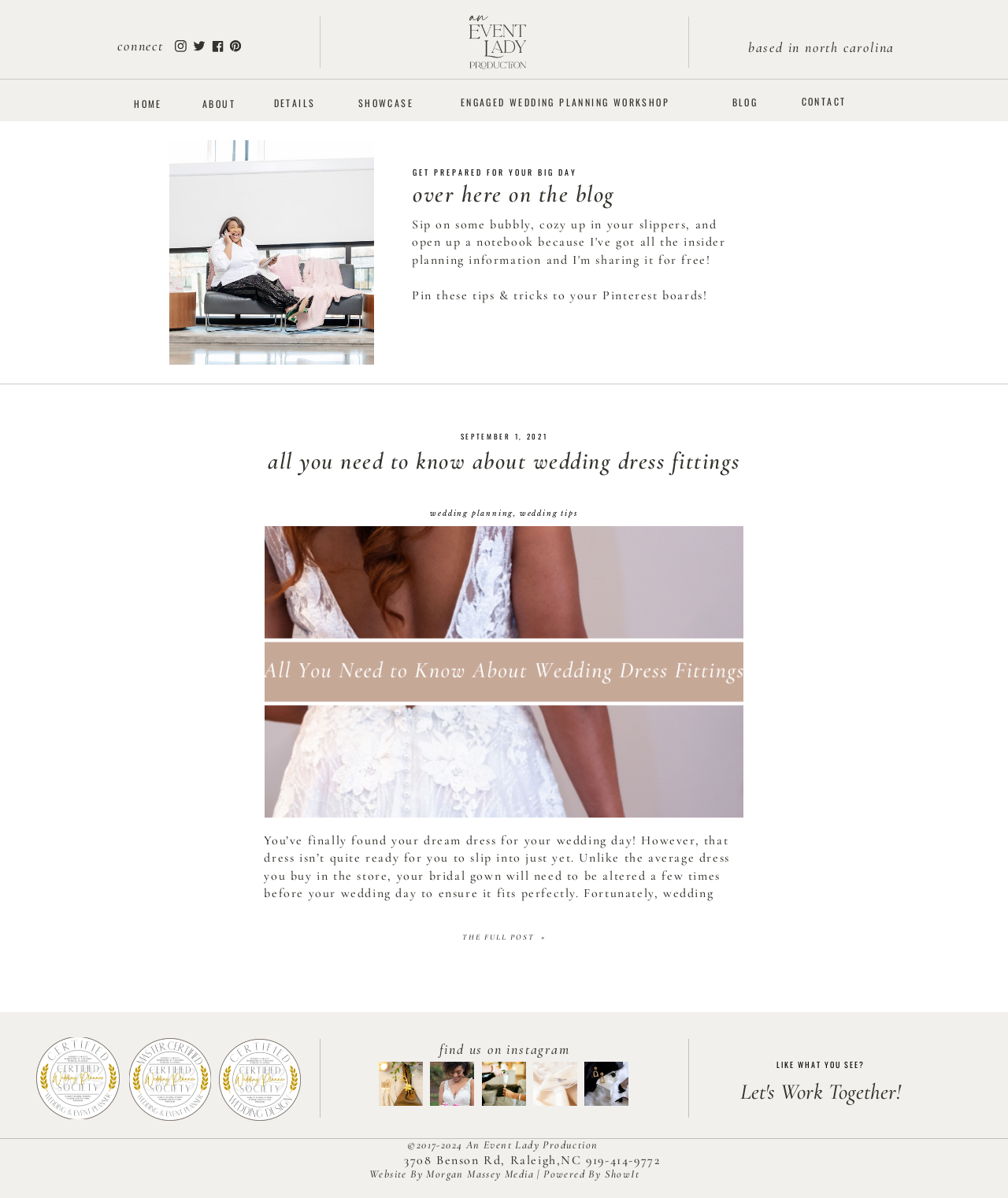Provide the bounding box coordinates of the section that needs to be clicked to accomplish the following instruction: "read about wedding dress fittings."

[0.262, 0.373, 0.734, 0.397]